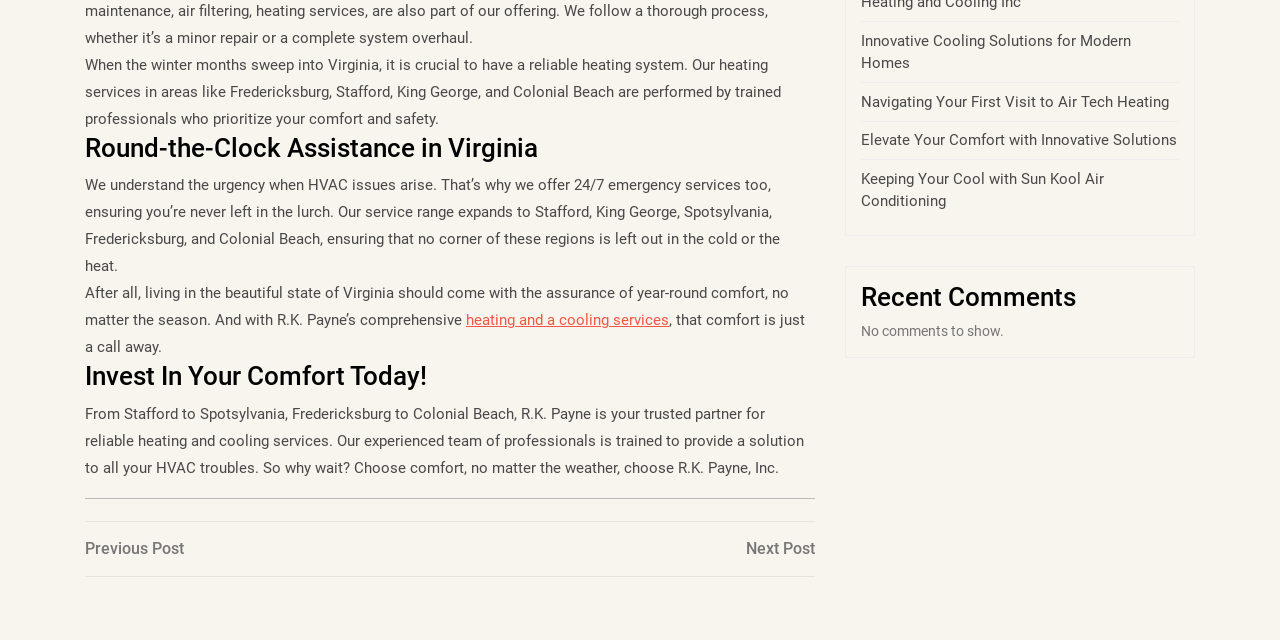Please provide the bounding box coordinates in the format (top-left x, top-left y, bottom-right x, bottom-right y). Remember, all values are floating point numbers between 0 and 1. What is the bounding box coordinate of the region described as: Next PostNext Post

[0.352, 0.839, 0.637, 0.877]